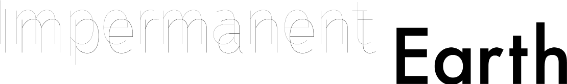Explain the content of the image in detail.

The image prominently features the title "Impermanent Earth" in a stylized font, highlighting the contrast between the lighter and darker elements of the text. The design evokes a sense of transience and change, aligning with the themes suggested by the title. This artistic representation sets the tone for the work associated with Guilherme Bergamini, reflecting on themes of impermanence and the natural world. The title is an invitation to explore deeper narratives, possibly related to environmental concerns and personal reflections, as indicated by the accompanying text that speaks to the historical context of Eucalyptus trees planted by the artist's grandfather.